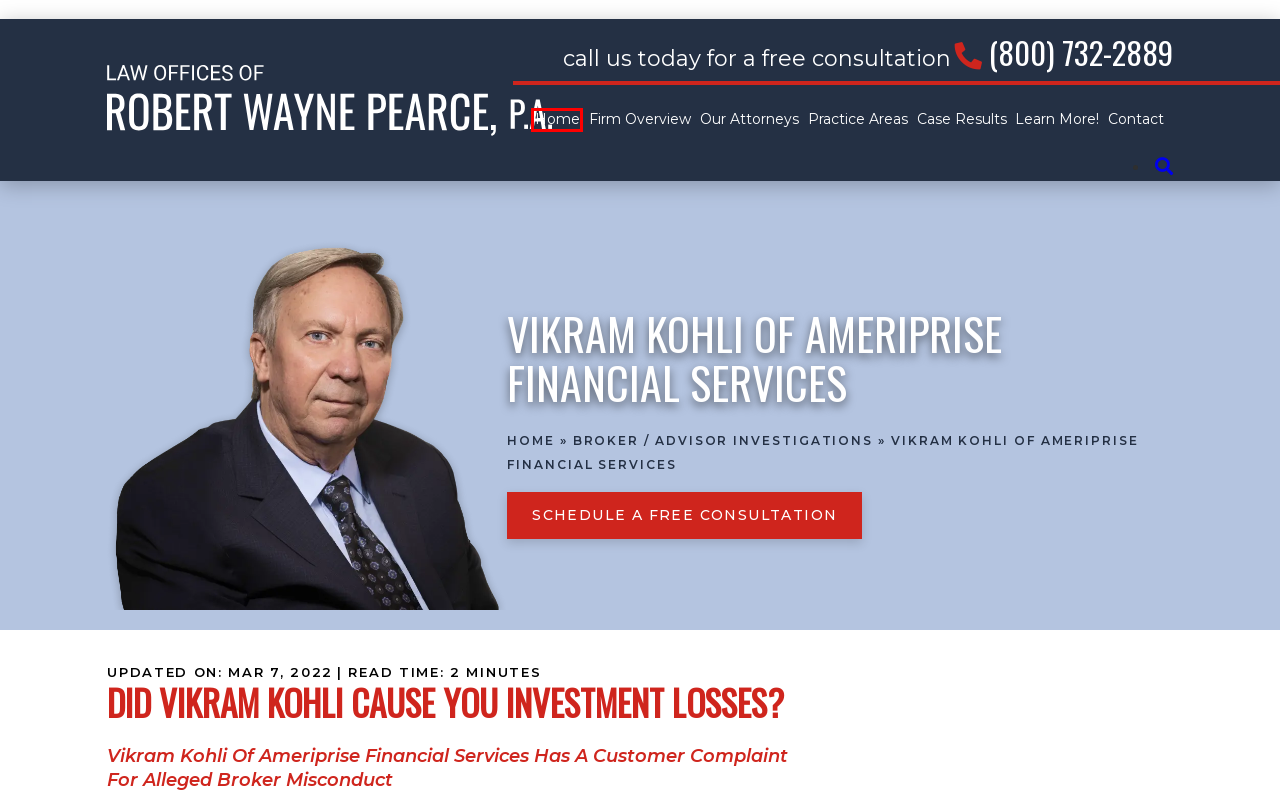You are presented with a screenshot of a webpage that includes a red bounding box around an element. Determine which webpage description best matches the page that results from clicking the element within the red bounding box. Here are the candidates:
A. Contact - Law Offices of Robert Wayne Pearce
B. Investment & Securities Lawyers » Law Offices of Robert Pearce
C. Broker / Advisor Investigations Archive - Law Offices of Robert Wayne Pearce
D. Library - Law Offices of Robert Wayne Pearce
E. CFTC Defense Lawyer for Investigations & Enforcement Actions
F. Case Results - Law Offices of Robert Wayne Pearce
G. NFA Registration & Investigation Lawyer - Robert Pearce
H. Firm Overview - Law Offices of Robert Wayne Pearce

B